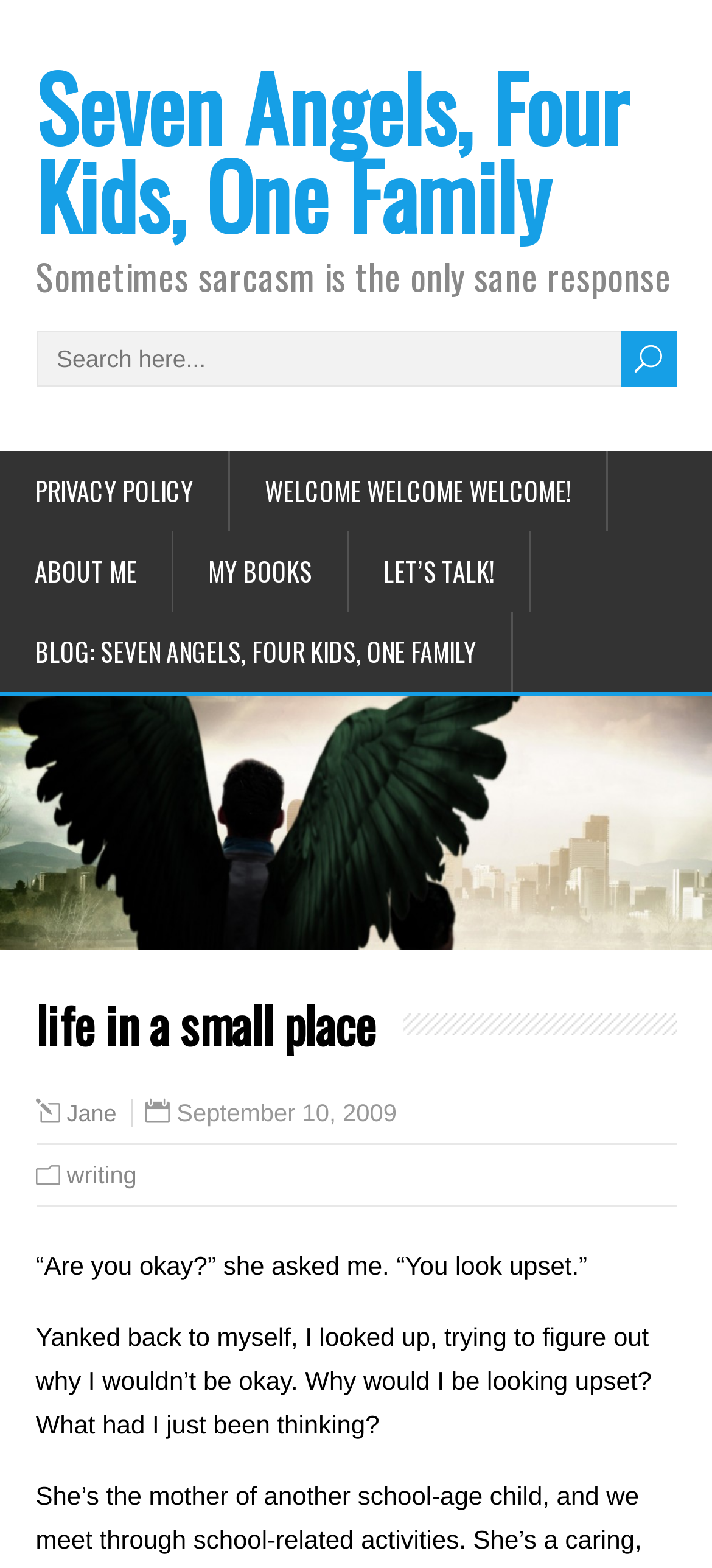Using the provided description: "writing", find the bounding box coordinates of the corresponding UI element. The output should be four float numbers between 0 and 1, in the format [left, top, right, bottom].

[0.094, 0.74, 0.192, 0.758]